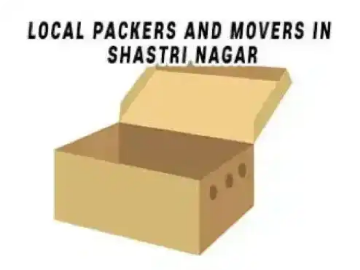What is the area of focus for the moving services?
Please analyze the image and answer the question with as much detail as possible.

The question inquires about the specific area where the moving services are focused. By analyzing the image, I found that the text 'LOCAL PACKERS AND MOVERS IN SHASTRI NAGAR' explicitly mentions Shastri Nagar as the area of focus for the moving services.